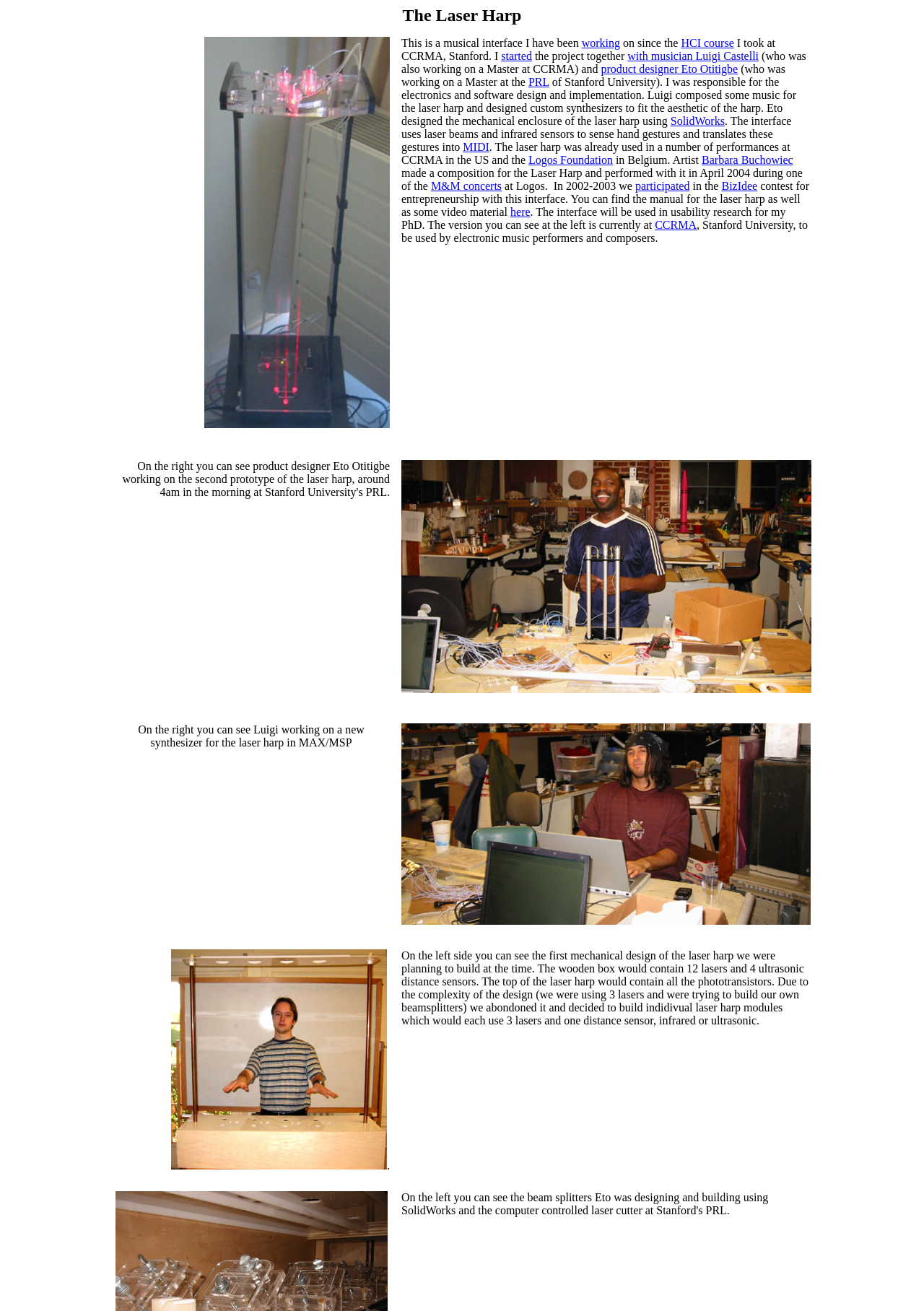Who designed the mechanical enclosure of the laser harp?
Please provide a single word or phrase as the answer based on the screenshot.

Eto Otitigbe